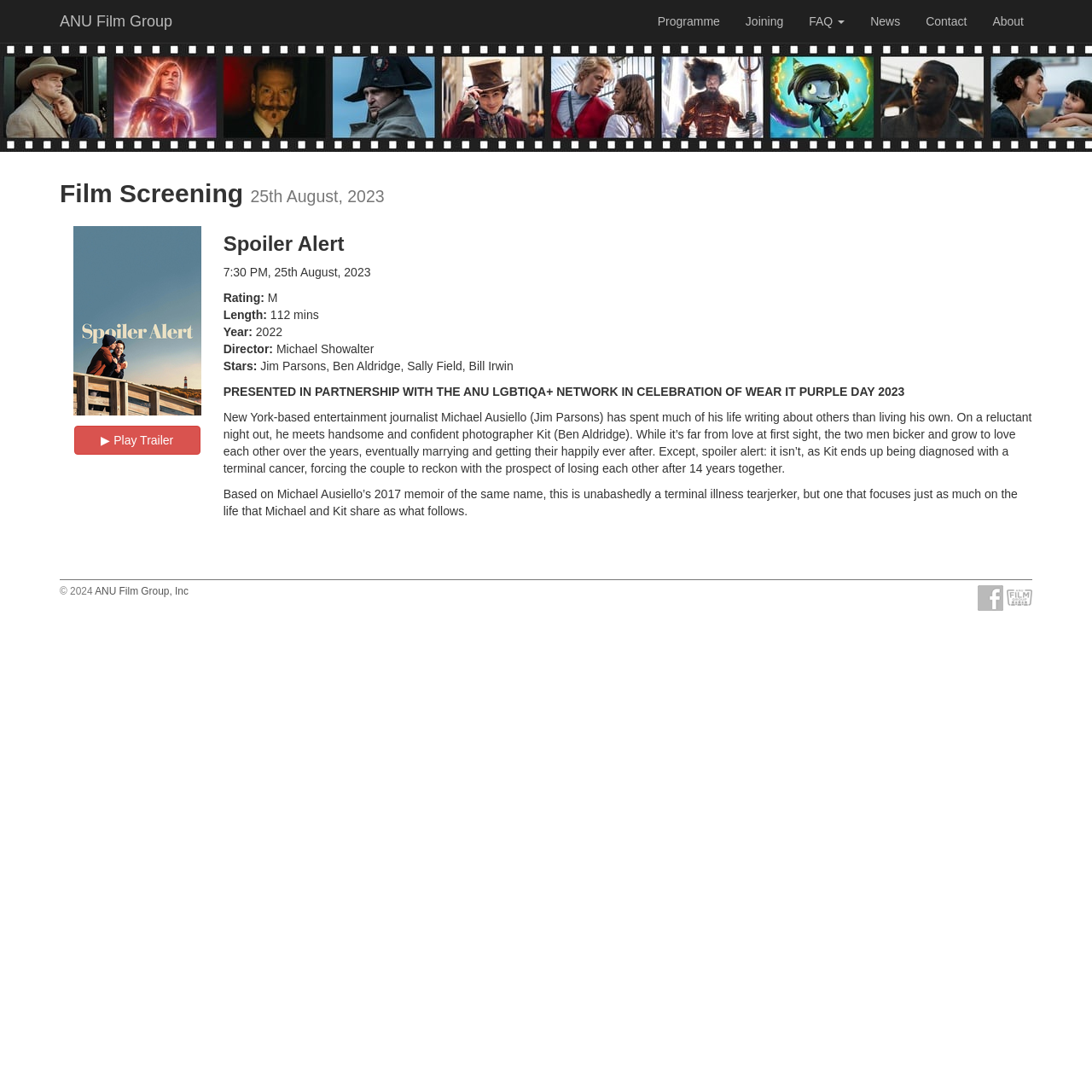Find the bounding box coordinates of the element's region that should be clicked in order to follow the given instruction: "Play the trailer". The coordinates should consist of four float numbers between 0 and 1, i.e., [left, top, right, bottom].

[0.068, 0.39, 0.183, 0.416]